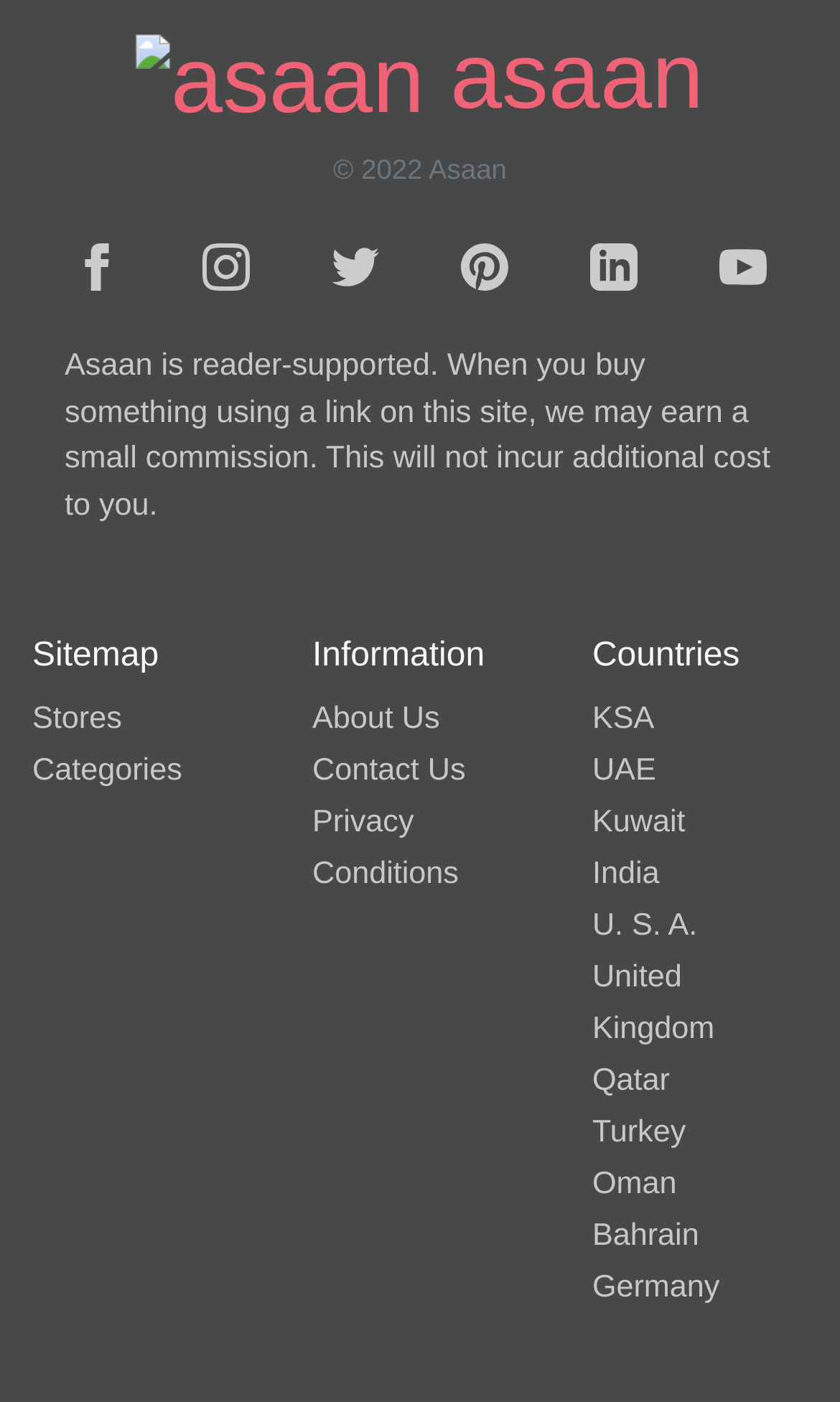Identify the bounding box coordinates of the clickable section necessary to follow the following instruction: "visit Stores page". The coordinates should be presented as four float numbers from 0 to 1, i.e., [left, top, right, bottom].

[0.038, 0.5, 0.145, 0.525]